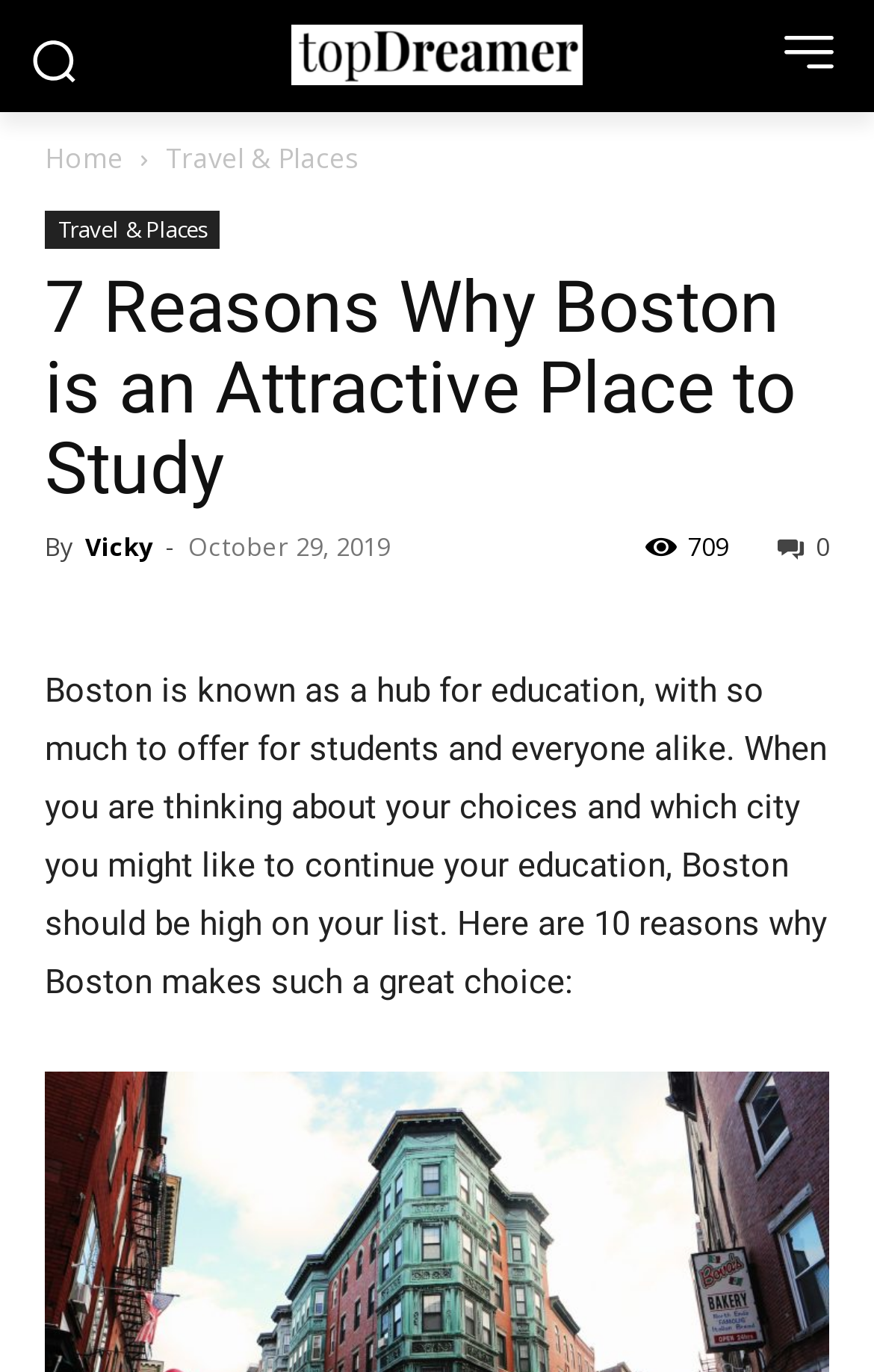What is the author of the article?
Based on the image, give a concise answer in the form of a single word or short phrase.

Vicky